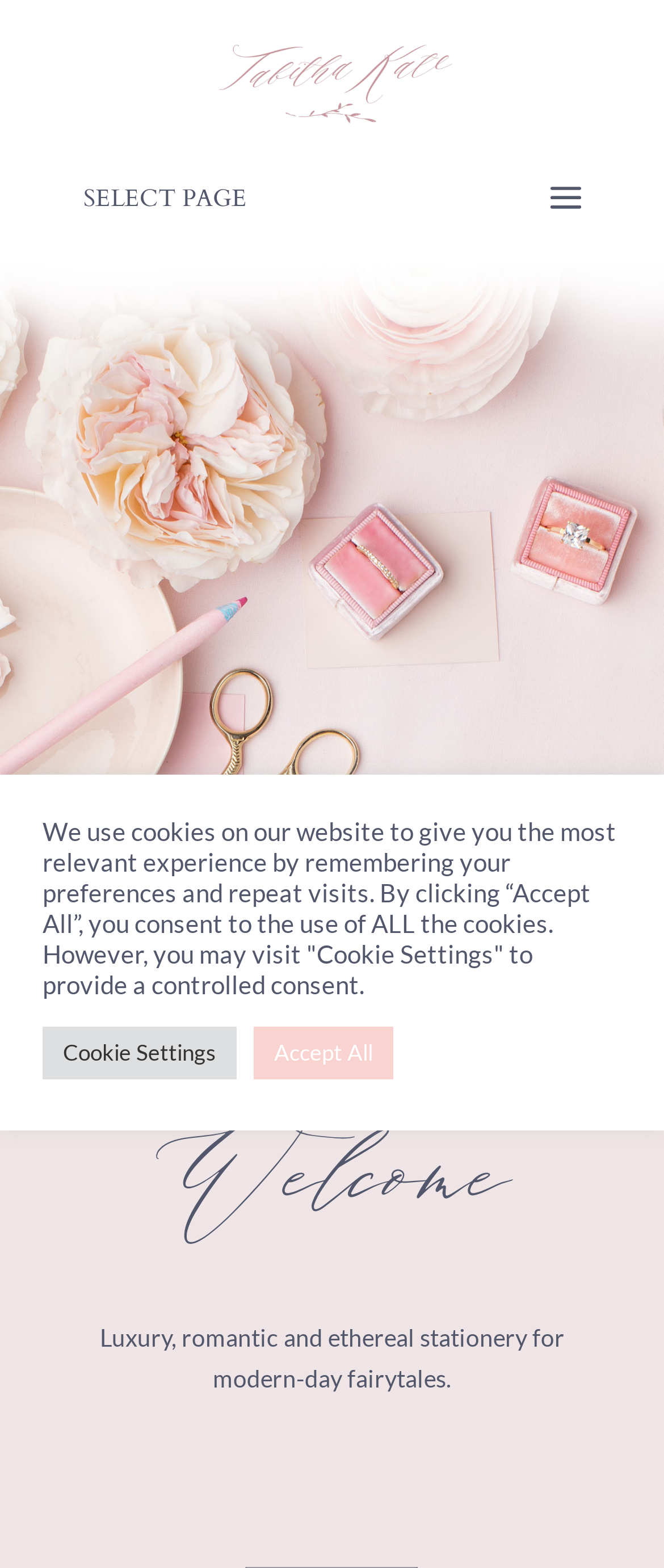Describe all the key features and sections of the webpage thoroughly.

The webpage is a luxury wedding and event stationery website, specifically for Katie Sue Design Company. At the top left, there is a link to "Tabitha Kate" accompanied by an image with the same name. Below this, there is a static text "SELECT PAGE". 

On the top half of the page, there is a heading "Welcome" in a prominent position. Below the heading, there is a descriptive text that reads "Luxury, romantic and ethereal stationery for modern-day fairytales." This text is positioned roughly in the middle of the page.

At the bottom of the page, there is a notification about the use of cookies on the website. This notification is divided into two parts: a static text explaining the use of cookies and two buttons, "Cookie Settings" and "Accept All", which allow users to control their cookie preferences. The "Cookie Settings" button is positioned on the left, while the "Accept All" button is on the right.